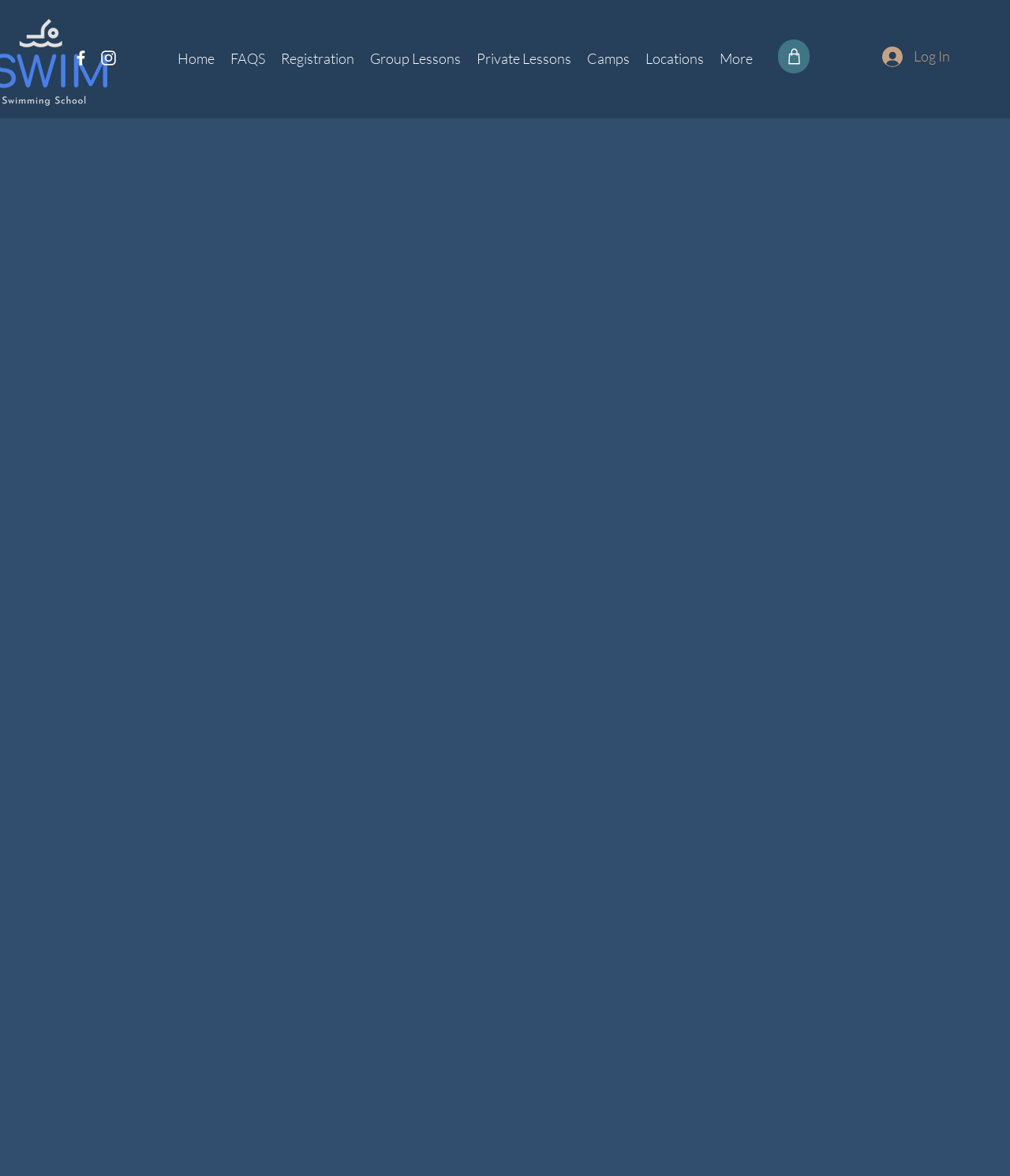Find the bounding box coordinates for the HTML element specified by: "Group Lessons".

[0.359, 0.039, 0.464, 0.059]